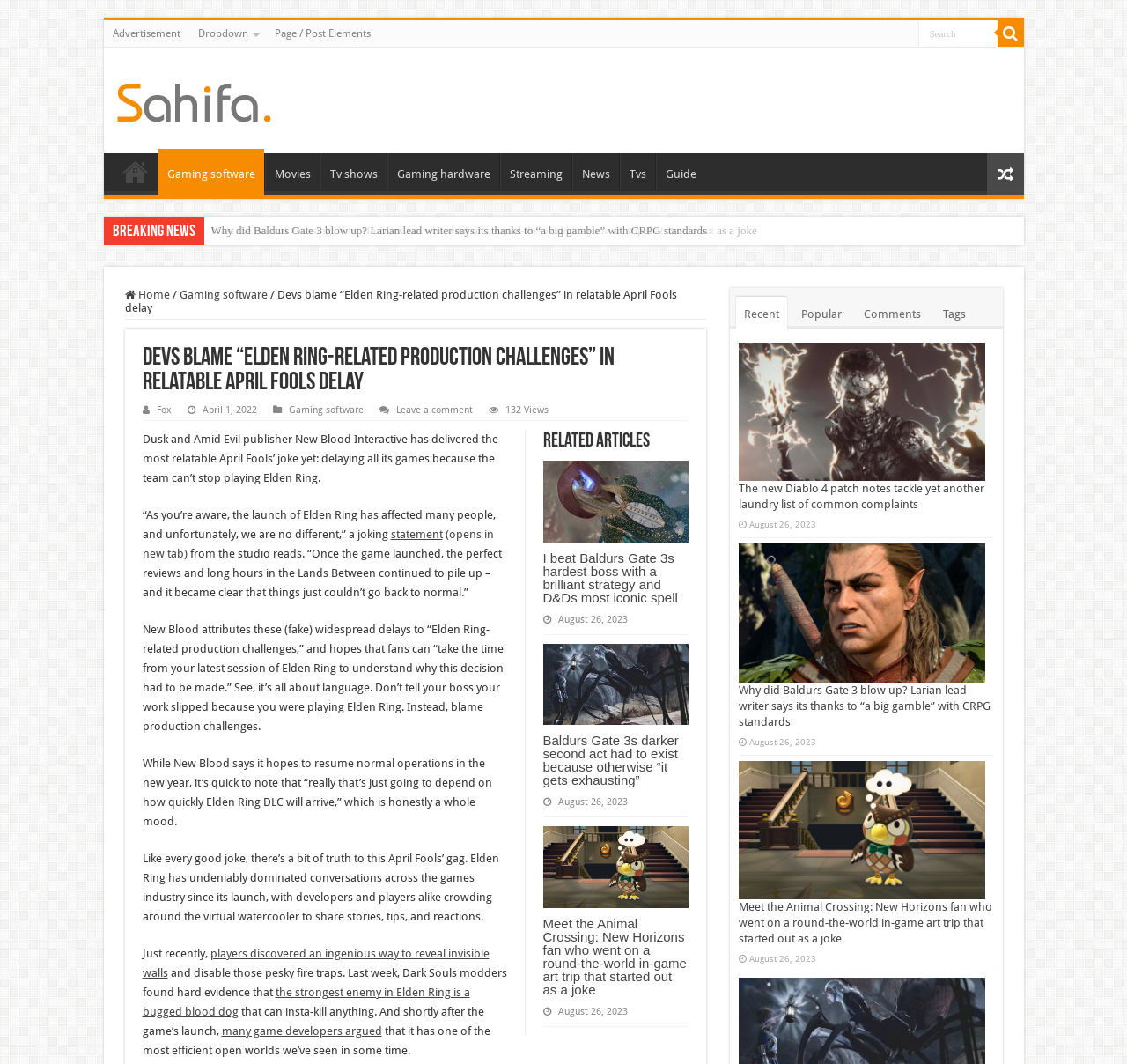Find and specify the bounding box coordinates that correspond to the clickable region for the instruction: "Check the 'Related Articles'".

[0.482, 0.406, 0.576, 0.424]